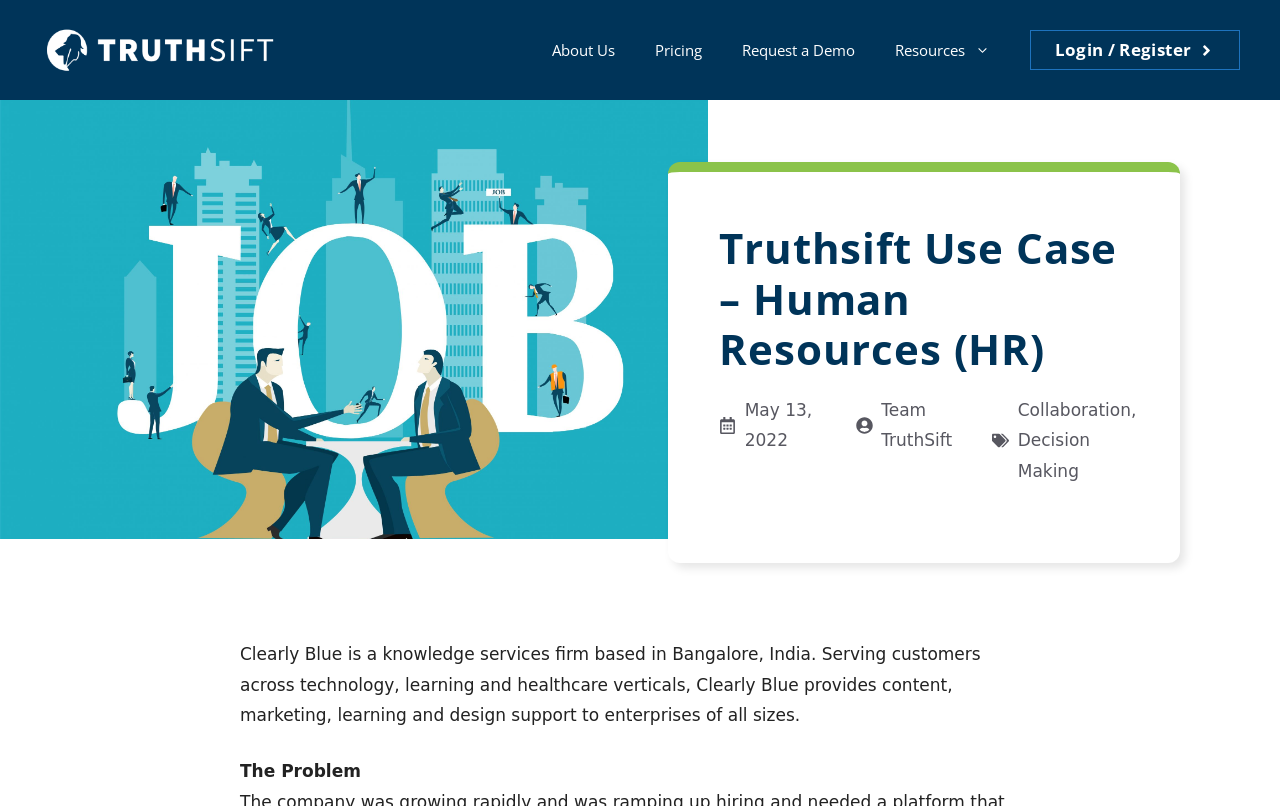Give a one-word or phrase response to the following question: How many links are in the primary navigation?

5